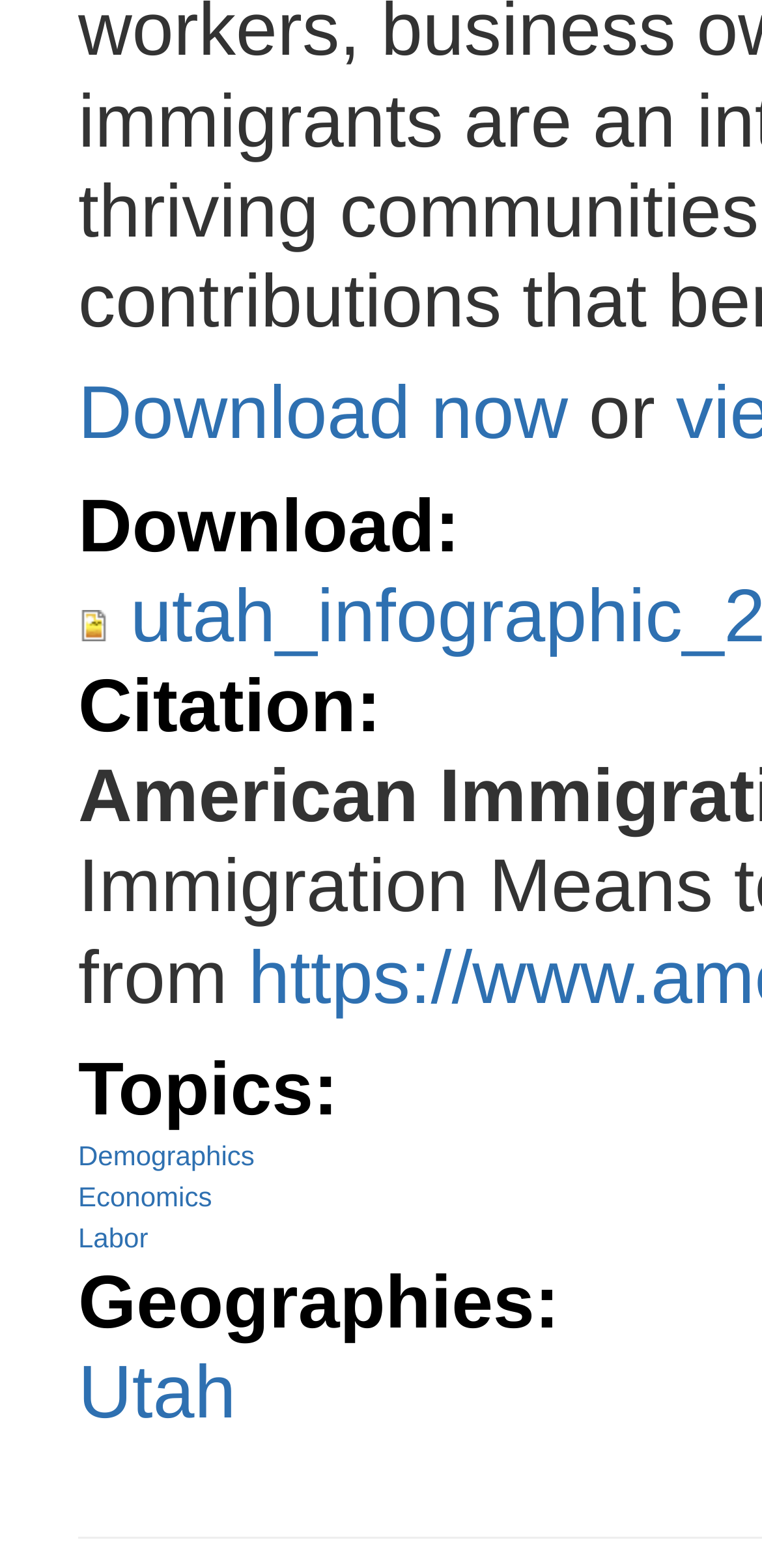What is the first option under Topics?
Give a single word or phrase answer based on the content of the image.

Demographics